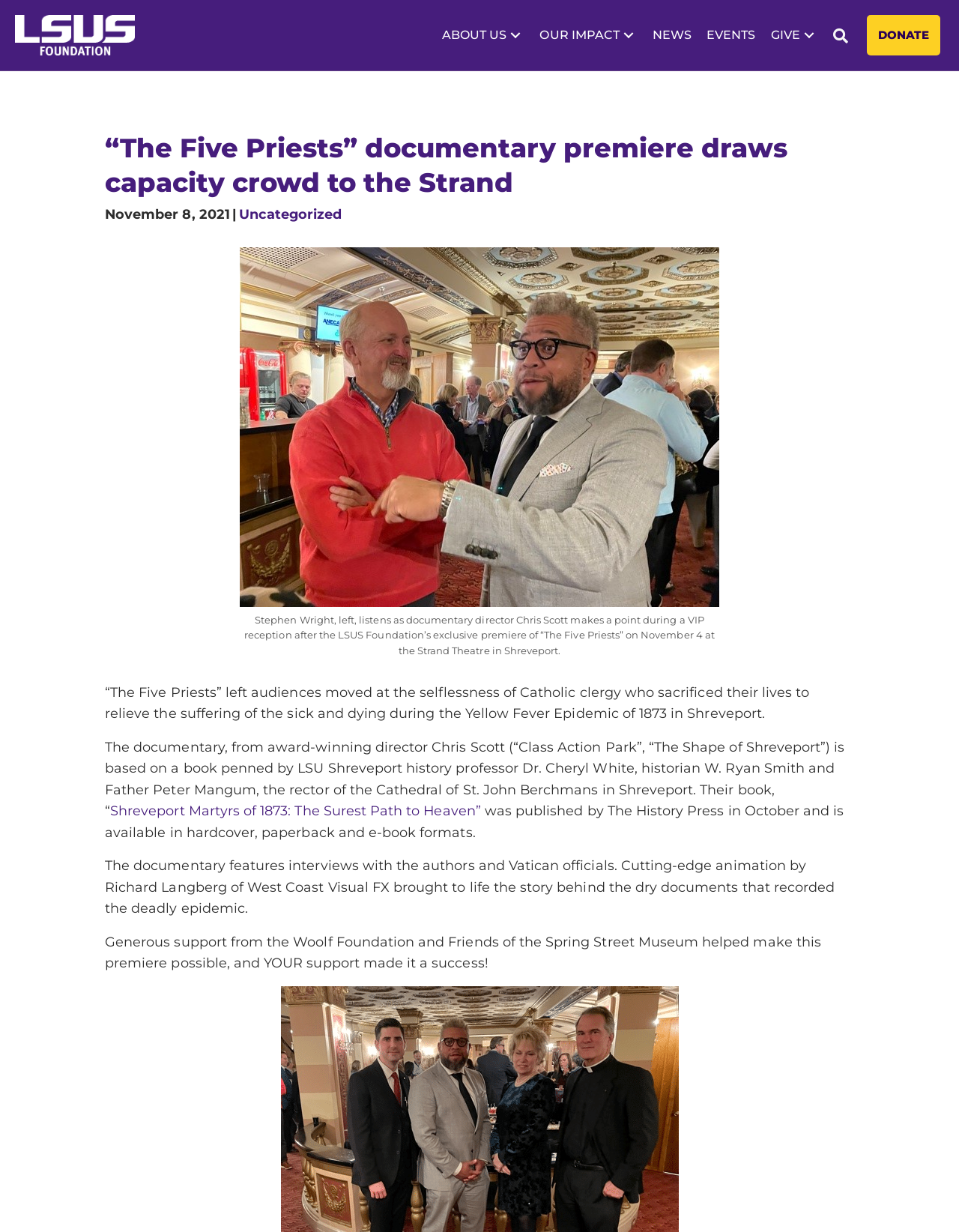What is the name of the book on which the documentary is based?
Respond with a short answer, either a single word or a phrase, based on the image.

Shreveport Martyrs of 1873: The Surest Path to Heaven”,